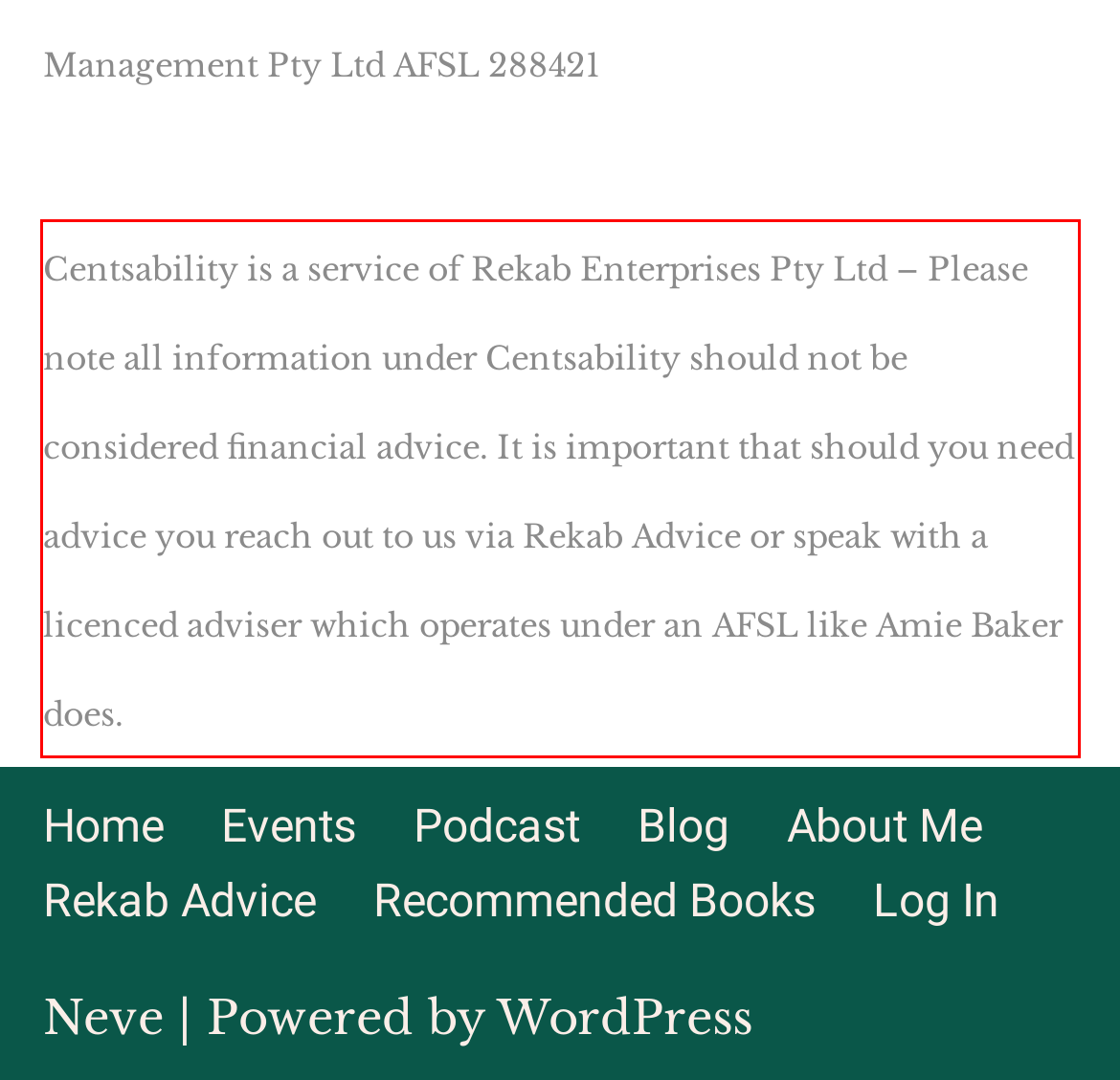In the given screenshot, locate the red bounding box and extract the text content from within it.

Centsability is a service of Rekab Enterprises Pty Ltd – Please note all information under Centsability should not be considered financial advice. It is important that should you need advice you reach out to us via Rekab Advice or speak with a licenced adviser which operates under an AFSL like Amie Baker does.